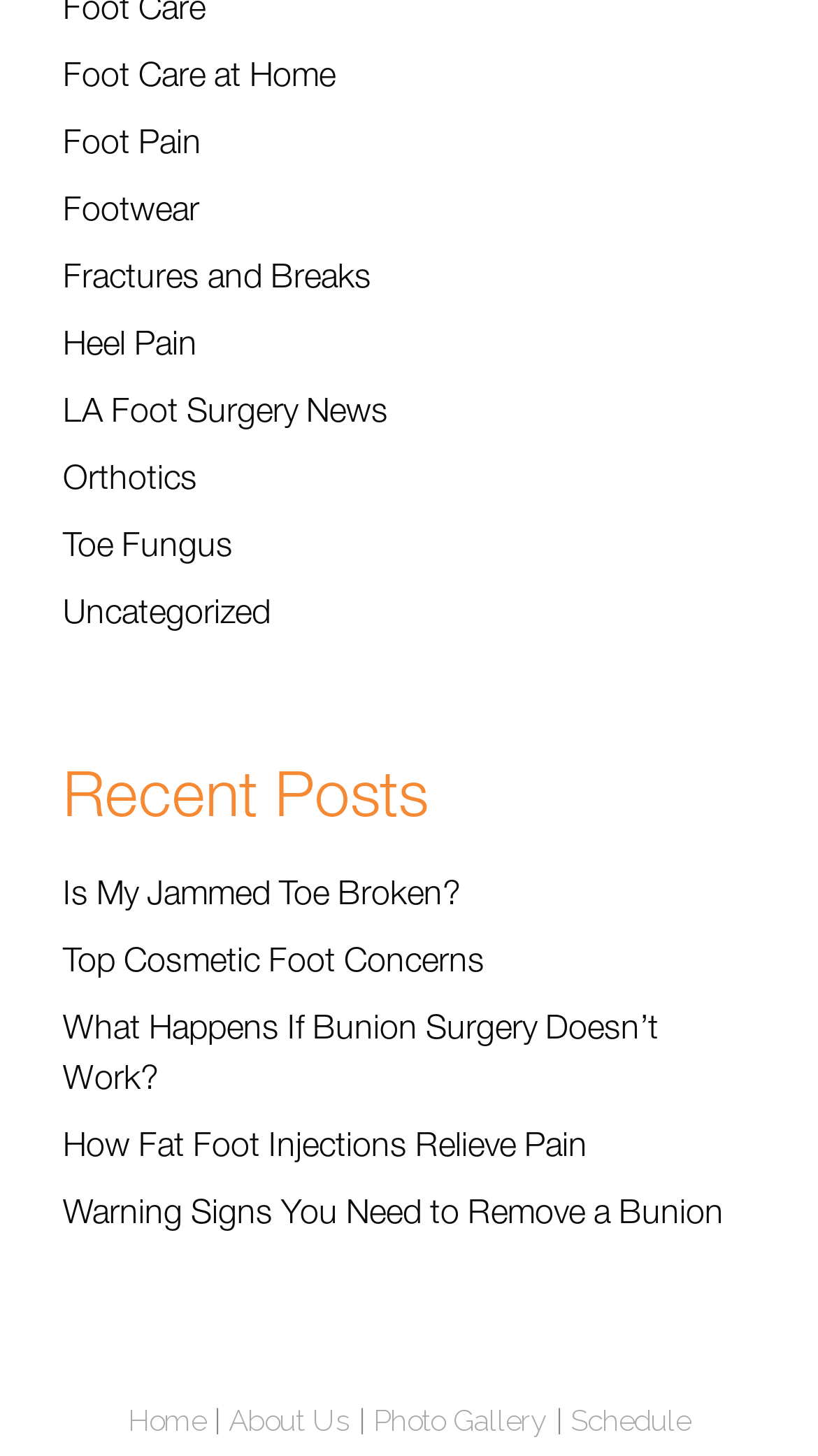Respond to the question below with a single word or phrase:
What is the first link on the webpage?

Foot Care at Home